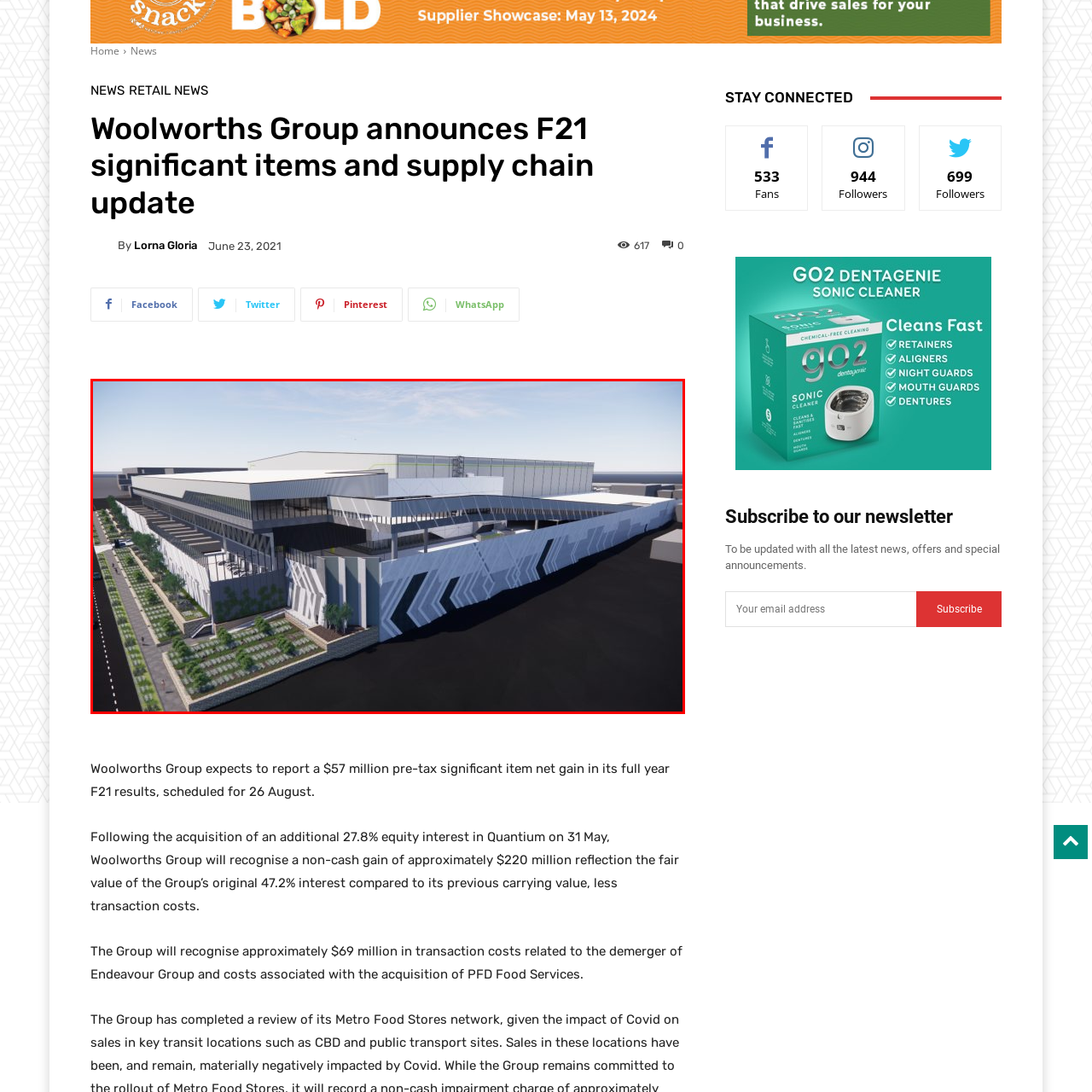Focus on the area marked by the red box, What is the focus of the facility's layout? 
Answer briefly using a single word or phrase.

Operational efficiency